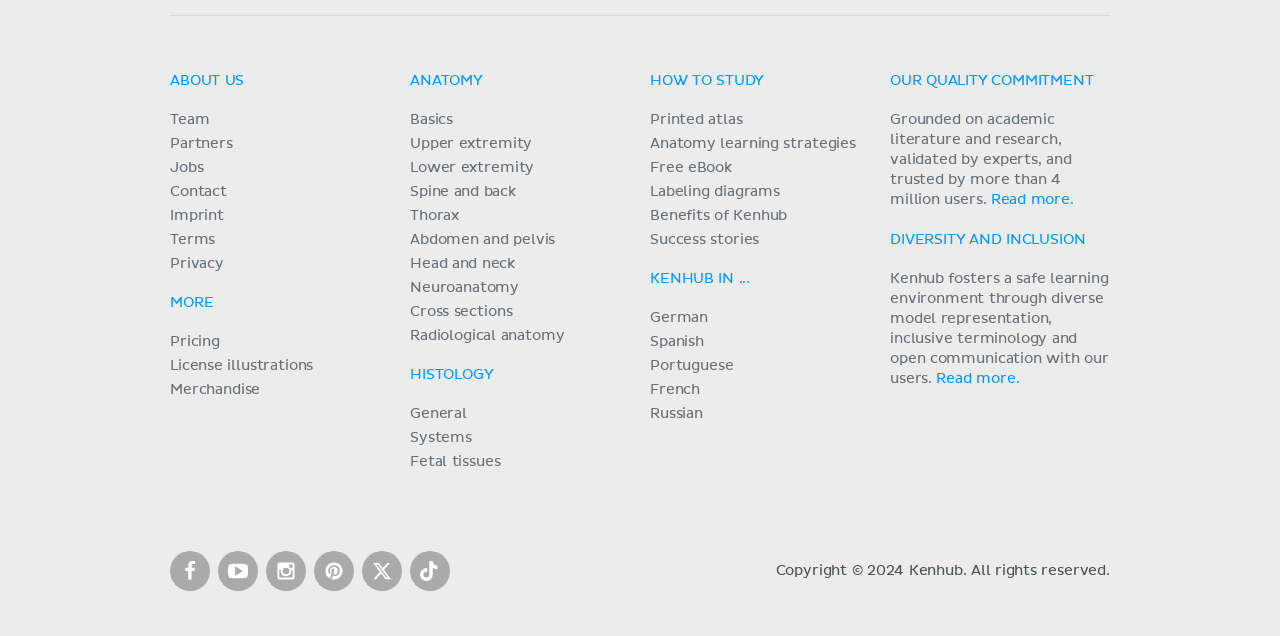Highlight the bounding box coordinates of the element you need to click to perform the following instruction: "Read more about OUR QUALITY COMMITMENT."

[0.774, 0.303, 0.839, 0.325]